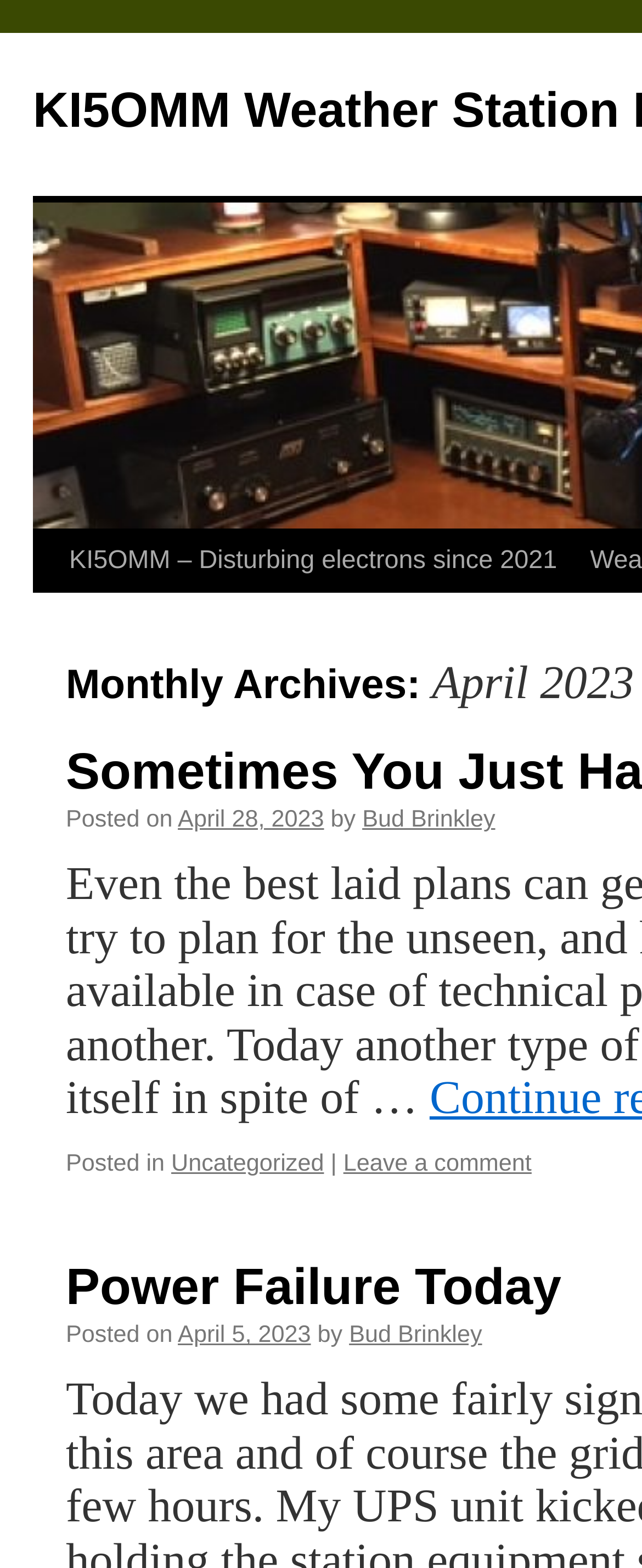What is the title of the second post?
Provide a concise answer using a single word or phrase based on the image.

Power Failure Today